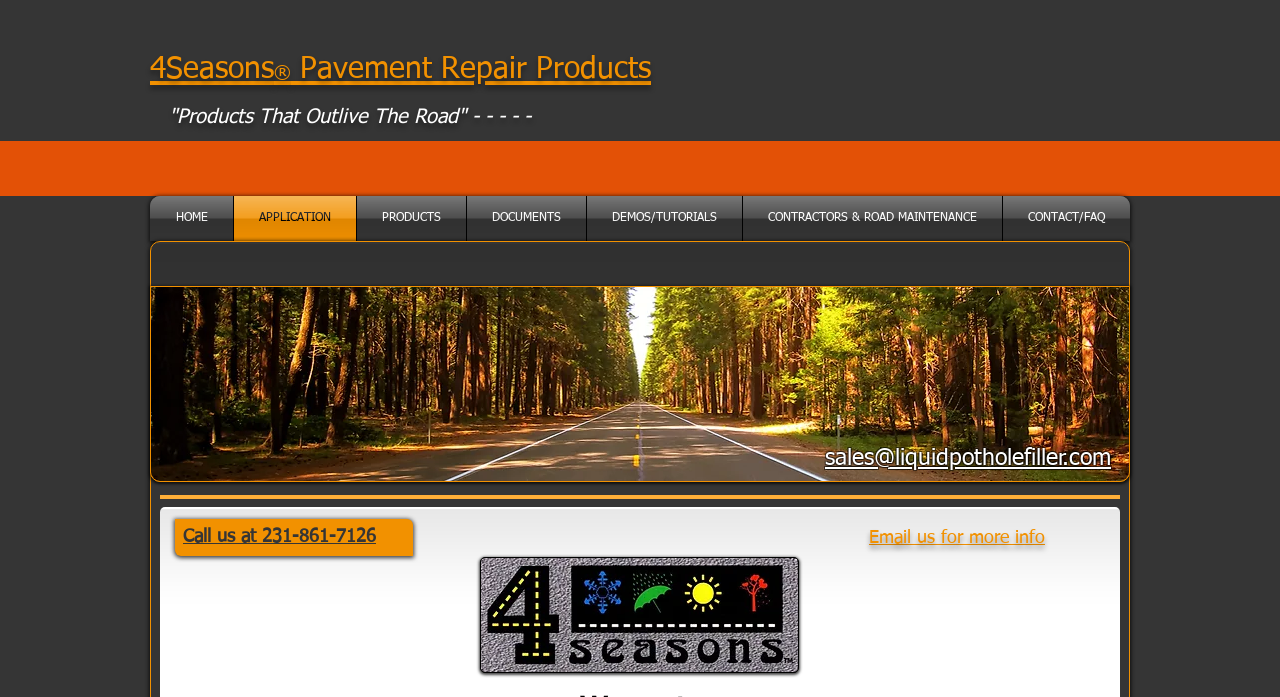Bounding box coordinates should be provided in the format (top-left x, top-left y, bottom-right x, bottom-right y) with all values between 0 and 1. Identify the bounding box for this UI element: CONTRACTORS & ROAD MAINTENANCE

[0.58, 0.281, 0.783, 0.346]